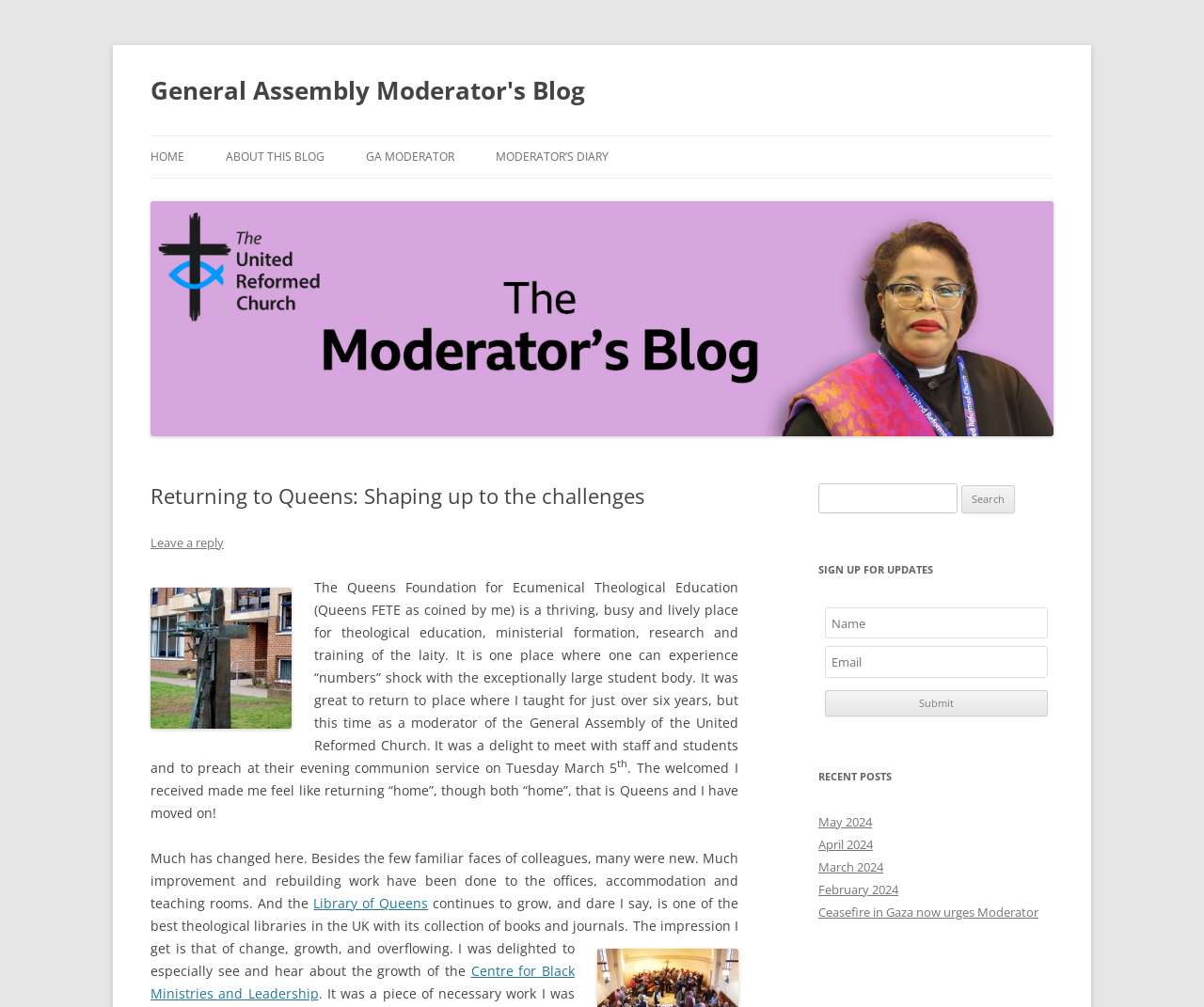What is the name of the blog?
Based on the screenshot, respond with a single word or phrase.

General Assembly Moderator's Blog